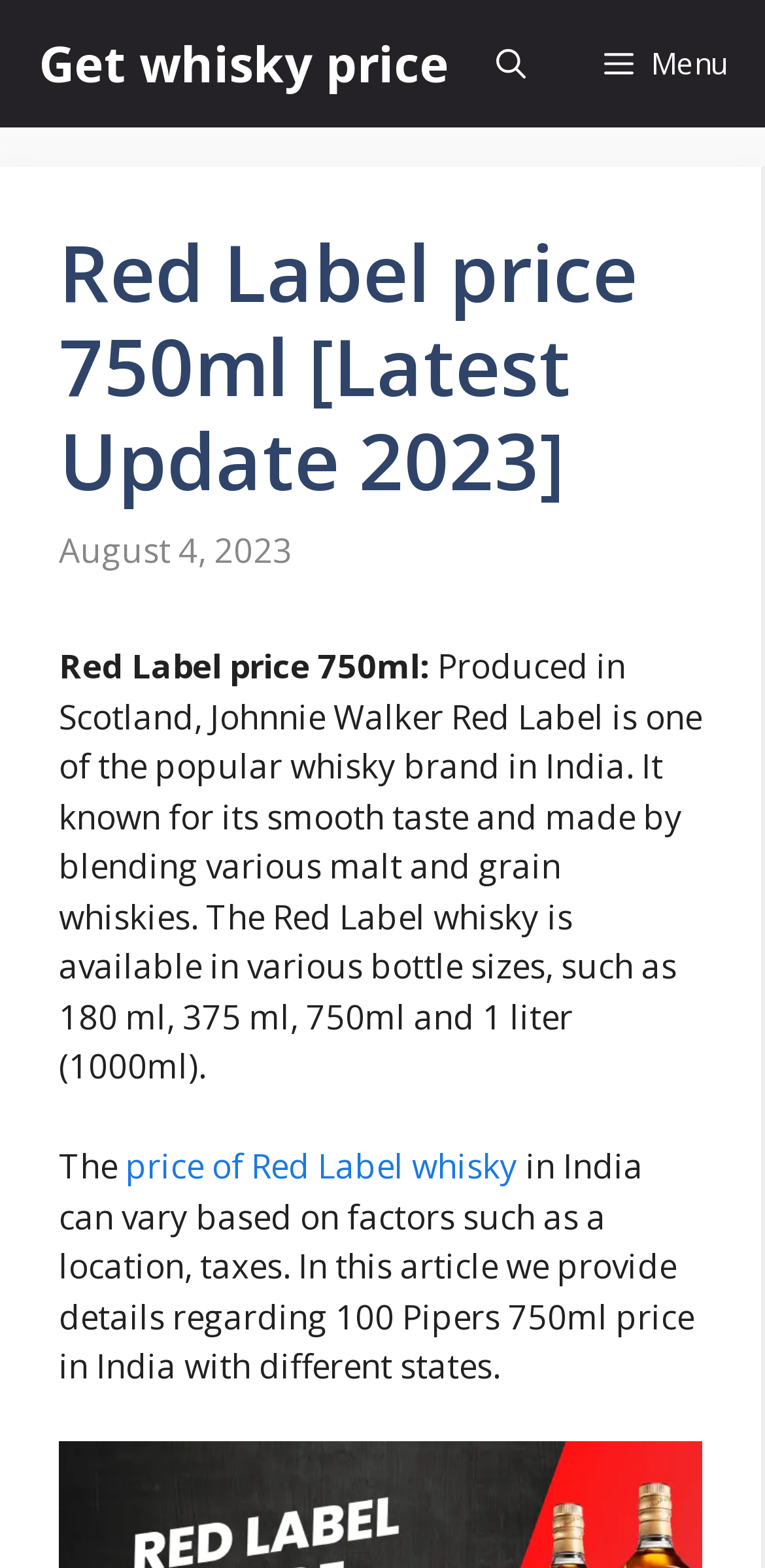Generate a comprehensive description of the webpage content.

The webpage is about the Red Label whisky, specifically its 750ml price in India in 2023. At the top, there is a primary navigation menu with a "Get whisky price" link and a "Menu" button that expands to reveal more options. Next to the menu button is an "Open search" button. 

Below the navigation menu, there is a header section with a heading that reads "Red Label price 750ml [Latest Update 2023]" and a timestamp indicating the article was updated on August 4, 2023. 

The main content section starts with a brief introduction to Red Label whisky, describing it as a popular Scottish brand known for its smooth taste and blended malt and grain whiskies. The text also mentions that the whisky is available in various bottle sizes. 

Further down, there is a link to learn more about the price of Red Label whisky, and a paragraph explaining that the price of Red Label whisky in India can vary depending on factors like location and taxes. The article promises to provide details on the 750ml price in India, including variations by state.